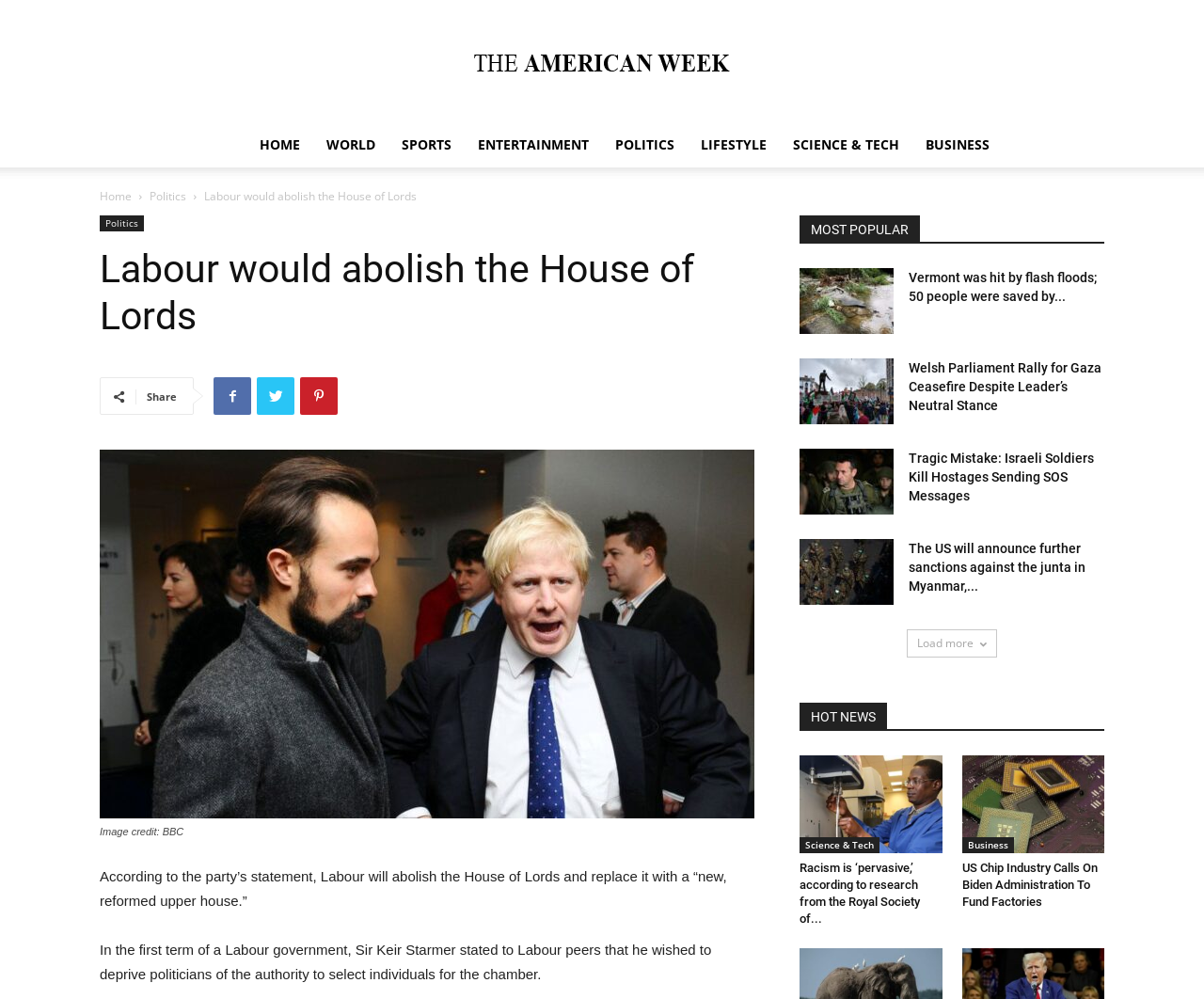What is the category of the article 'Racism is pervasive, according to research from the Royal Society of Chemistry'?
Please provide a comprehensive answer based on the contents of the image.

The article 'Racism is pervasive, according to research from the Royal Society of Chemistry' is categorized under 'Science & Tech', as indicated by the link 'Science & Tech' above the article title.